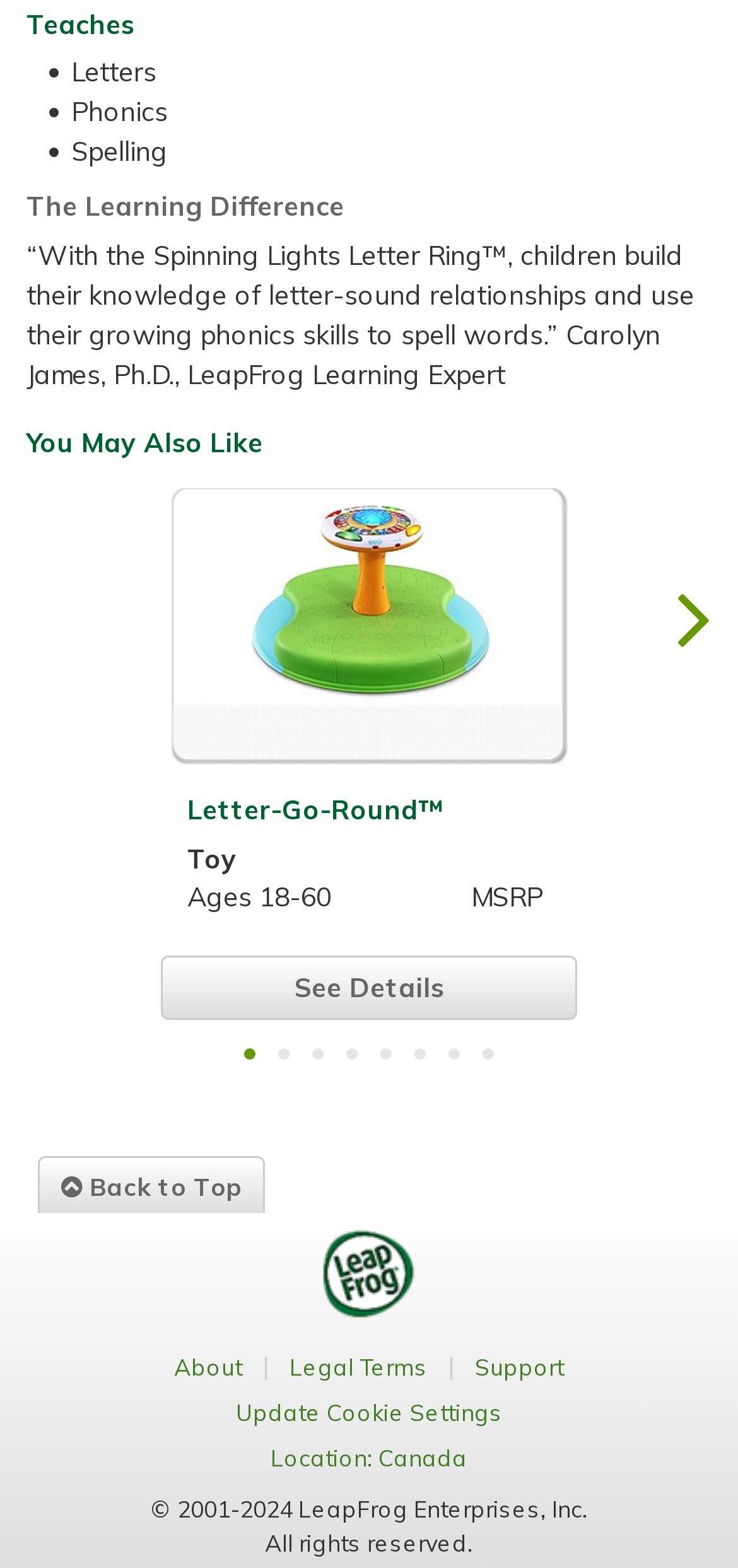Can you give a comprehensive explanation to the question given the content of the image?
What is the copyright year range of this webpage?

I found a StaticText element with the text '© 2001-2024 LeapFrog Enterprises, Inc.', which indicates the copyright year range of this webpage.